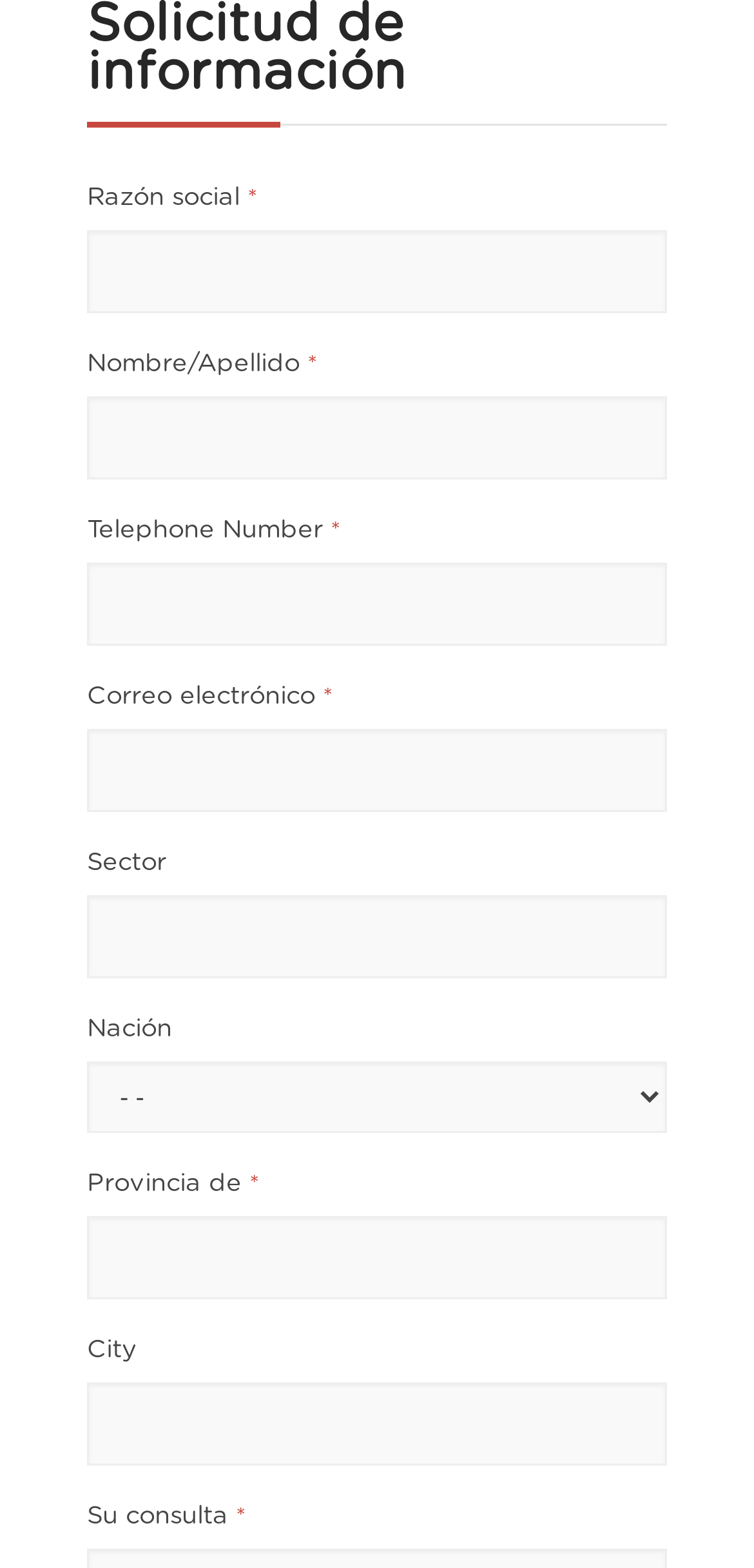Determine the coordinates of the bounding box for the clickable area needed to execute this instruction: "Enter city".

[0.115, 0.882, 0.885, 0.935]